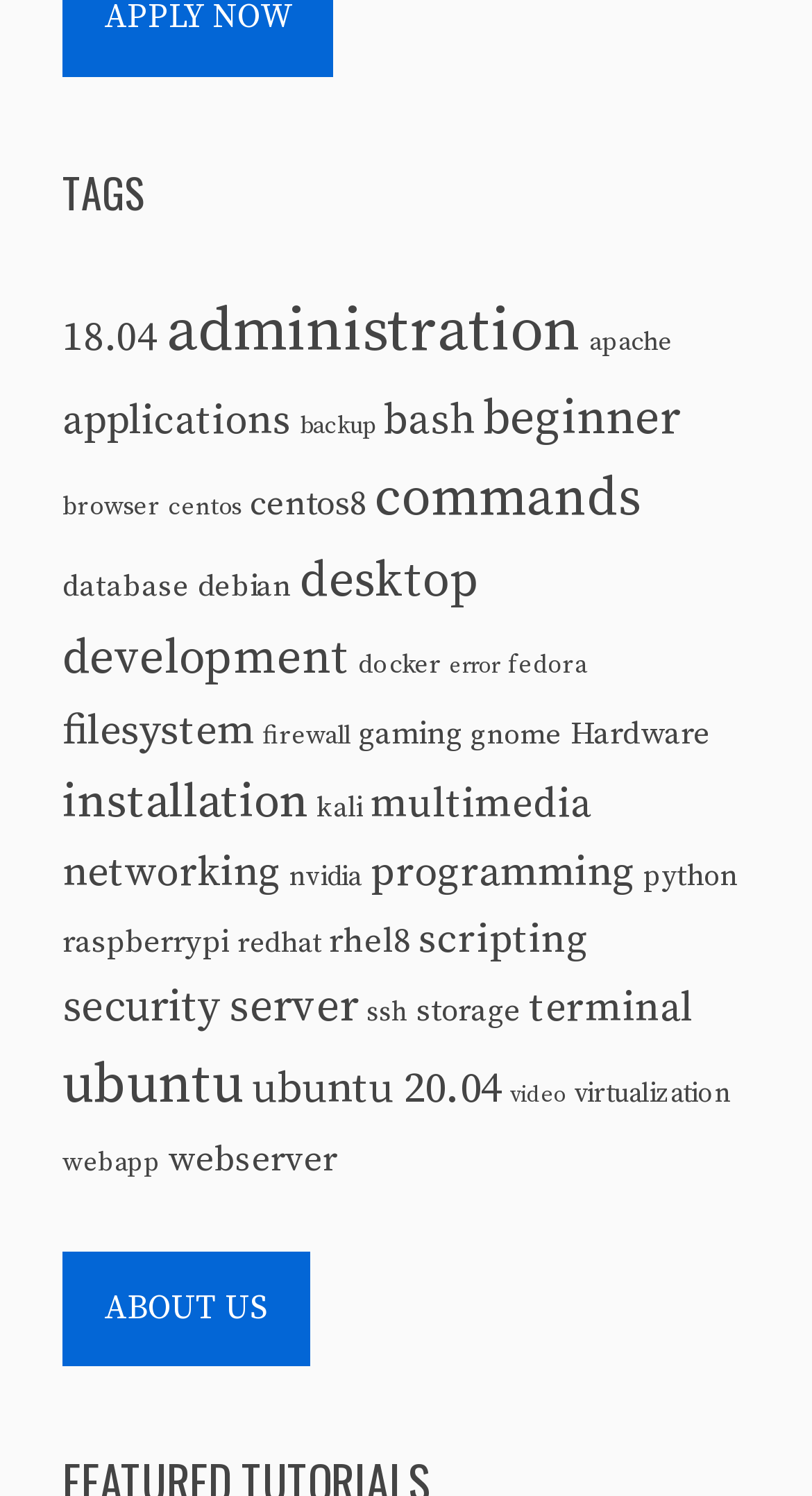Please find the bounding box coordinates of the element that needs to be clicked to perform the following instruction: "View 'ubuntu' related items". The bounding box coordinates should be four float numbers between 0 and 1, represented as [left, top, right, bottom].

[0.077, 0.704, 0.3, 0.75]